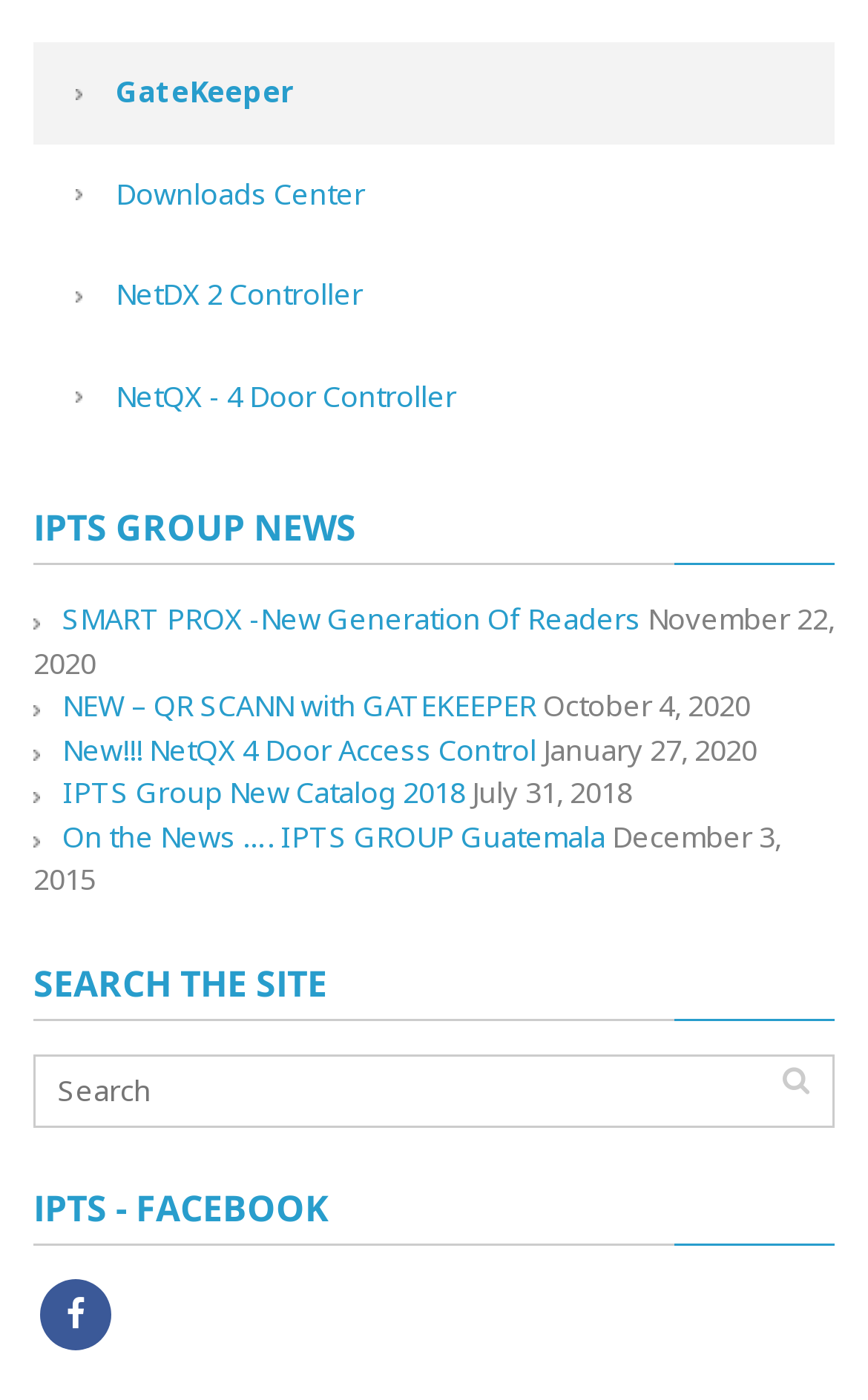Locate the bounding box coordinates of the clickable region to complete the following instruction: "Search the site."

[0.038, 0.752, 0.962, 0.806]